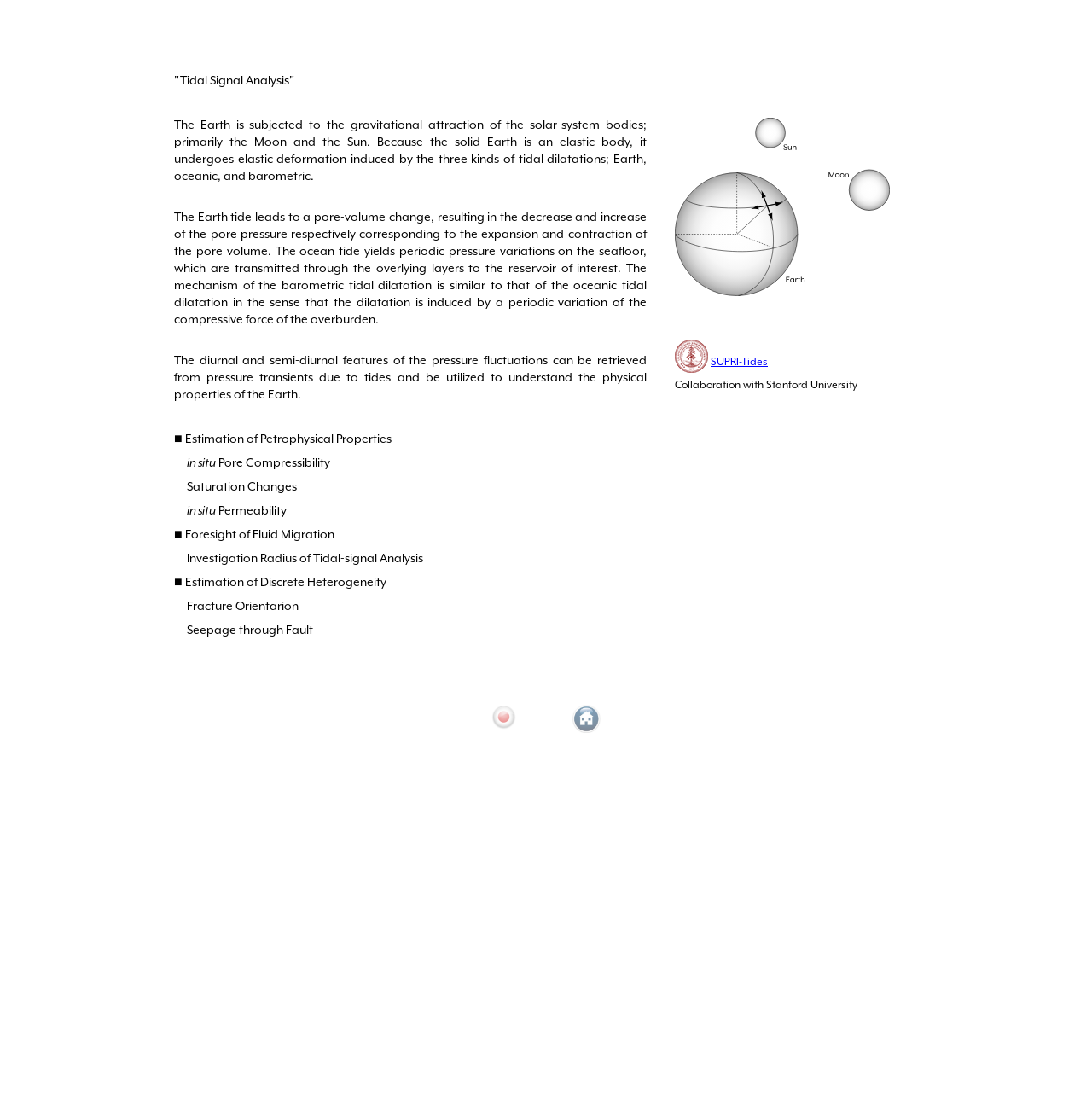What is the purpose of tidal-signal analysis?
Please answer the question with a detailed response using the information from the screenshot.

The purpose of tidal-signal analysis is to estimate petrophysical properties, such as pore compressibility, saturation changes, and permeability, as mentioned in the bullet points on the webpage. Additionally, it can also be used for foresight of fluid migration and estimation of discrete heterogeneity.